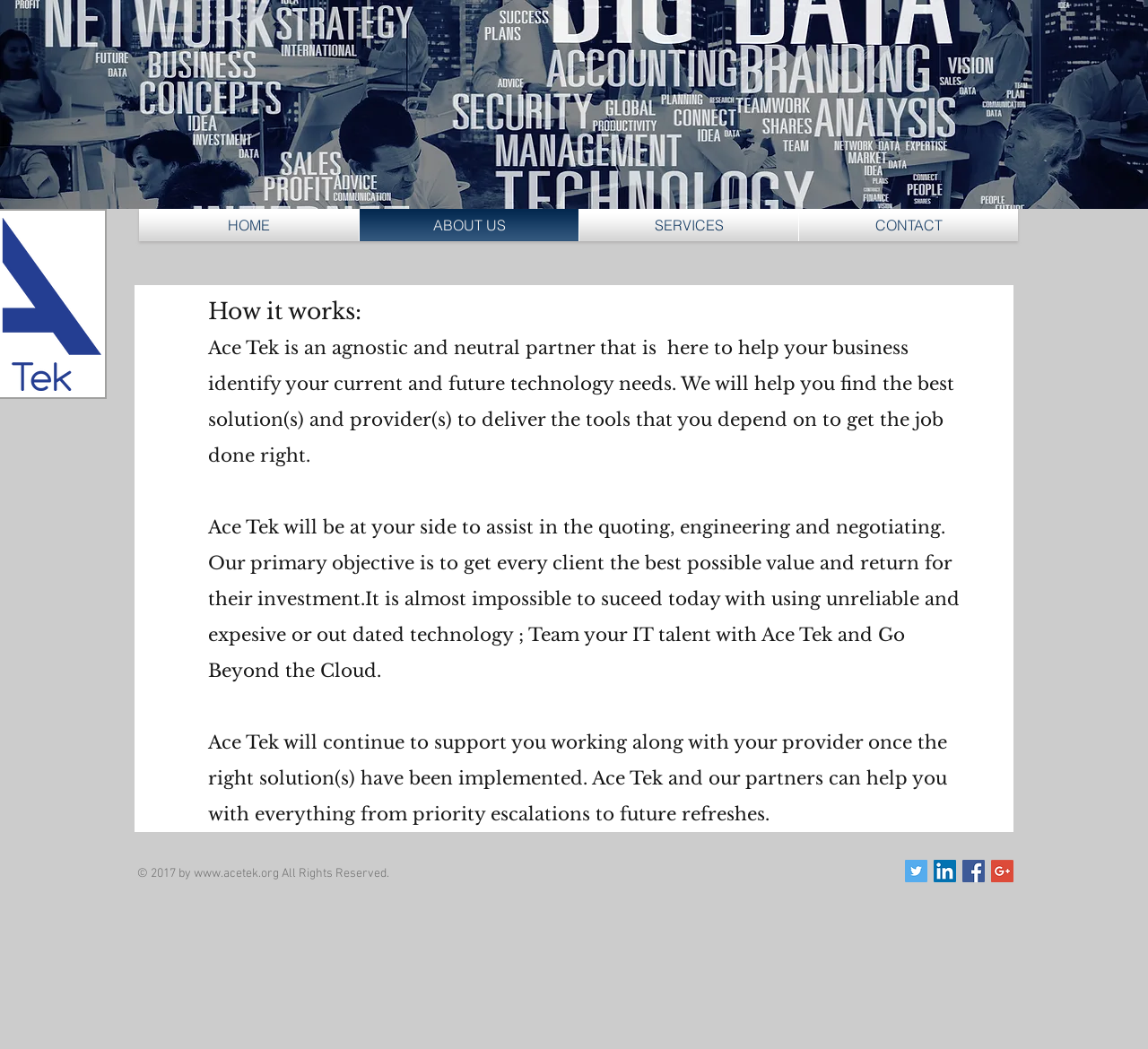How many social media icons are present in the social bar?
Answer the question with a detailed explanation, including all necessary information.

I counted the number of link elements with image children inside the list element with the description 'Social Bar', which are Twitter, LinkedIn, Facebook, and Google+ social icons, totaling 4 icons.